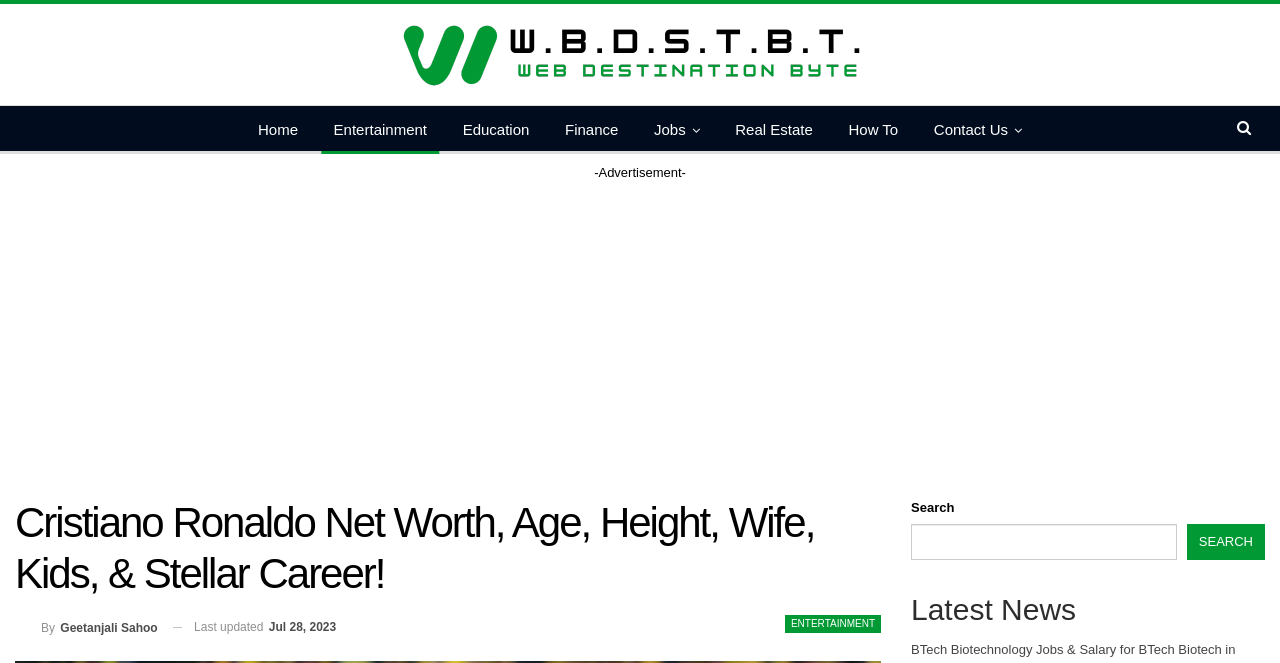Please determine the bounding box coordinates of the element to click in order to execute the following instruction: "Search for something". The coordinates should be four float numbers between 0 and 1, specified as [left, top, right, bottom].

[0.712, 0.79, 0.919, 0.845]